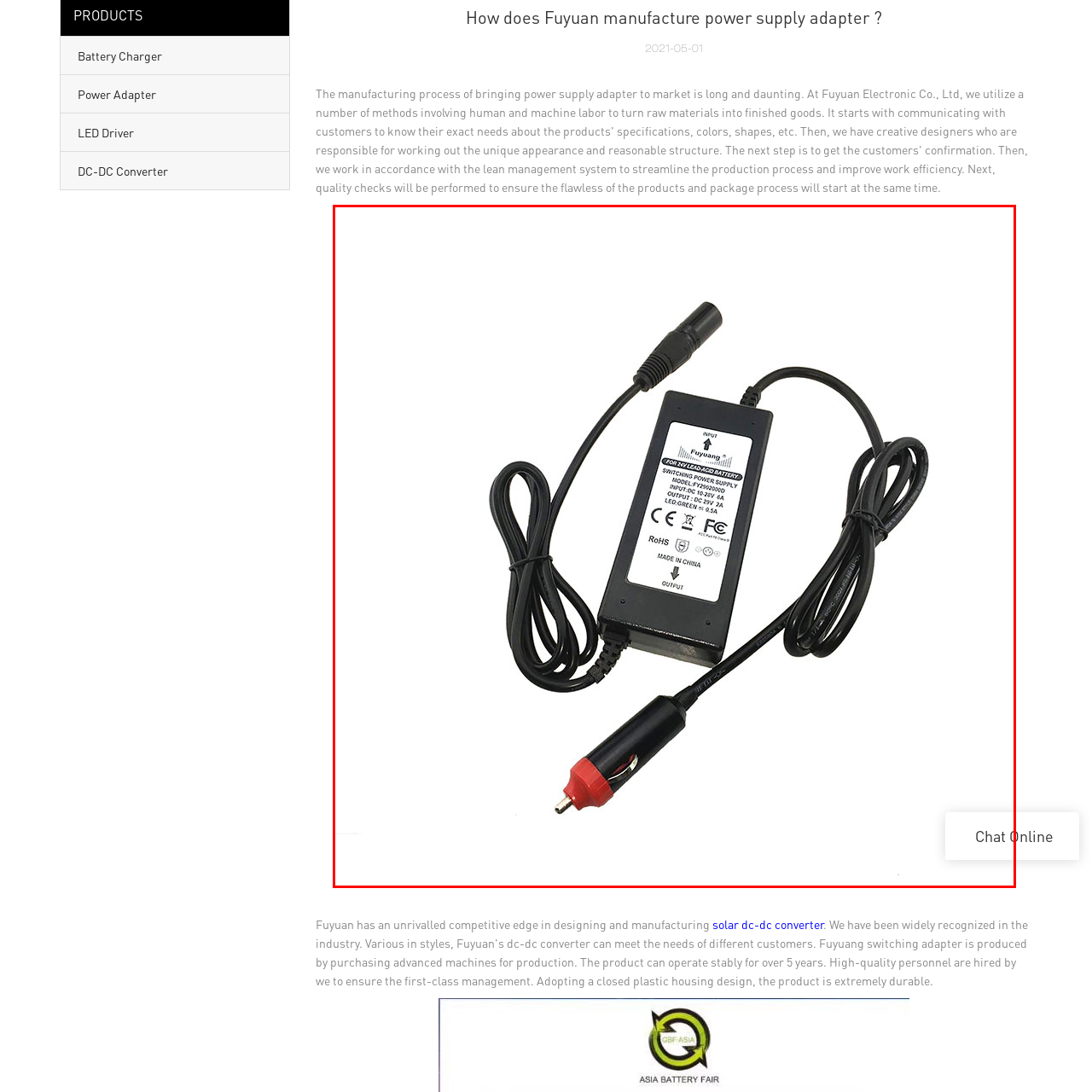Carefully examine the image inside the red box and generate a detailed caption for it.

The image depicts a Fuyuan power adapter specifically designed for charging applications. This compact device features a sleek black body with input/output labeling on one side, providing essential information on its operational voltage and current specifications. One end of the adapter is equipped with a standard cylindrical connection plug, while the other end has a car cigarette lighter connector, making it versatile for use in both home and vehicle settings. The adapter is compliant with safety standards, as indicated by the certifications printed on its surface, ensuring reliability and performance for users in need of a dependable power supply solution.